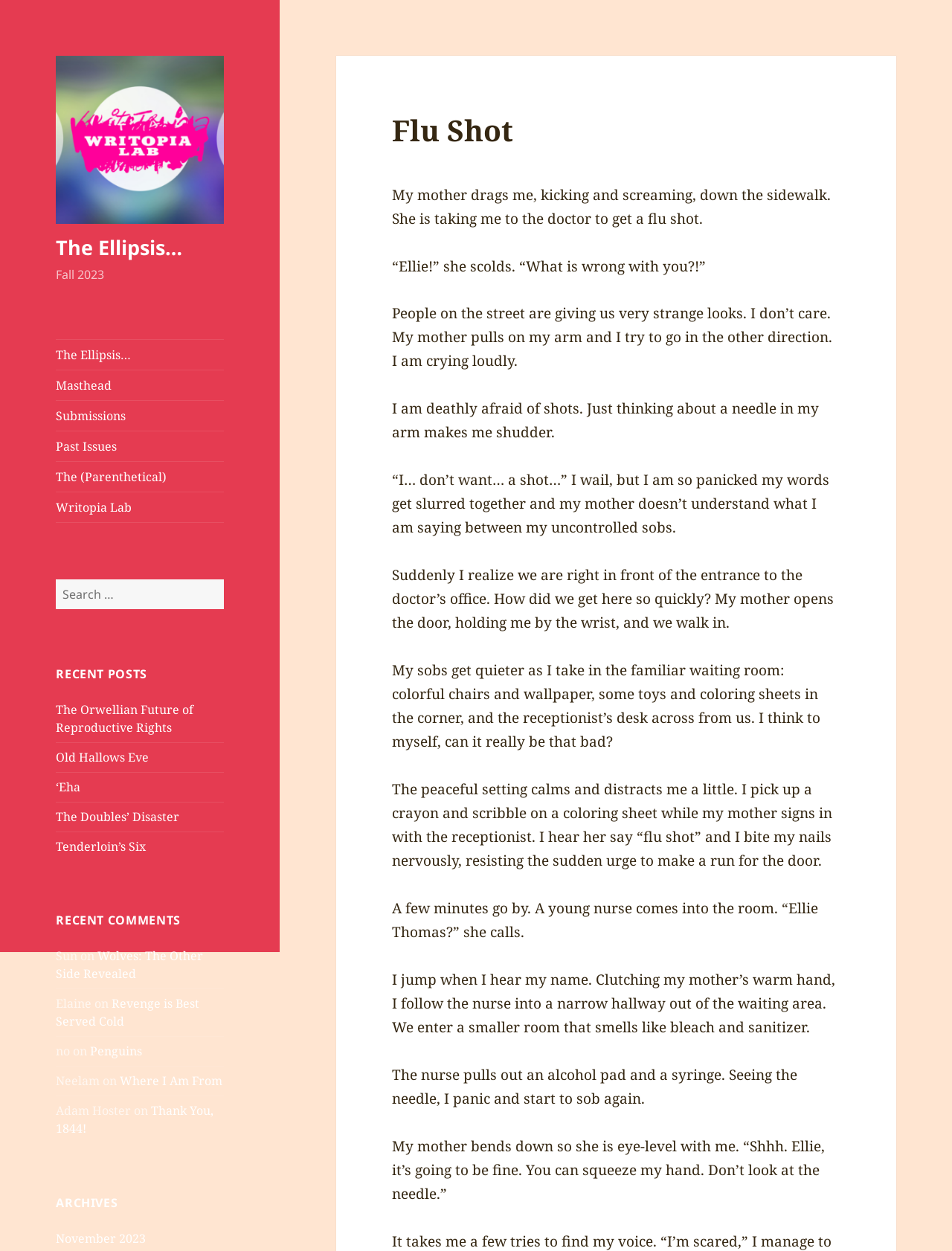Find the bounding box coordinates of the element to click in order to complete the given instruction: "Click the 'The Ellipsis…' link."

[0.059, 0.103, 0.235, 0.119]